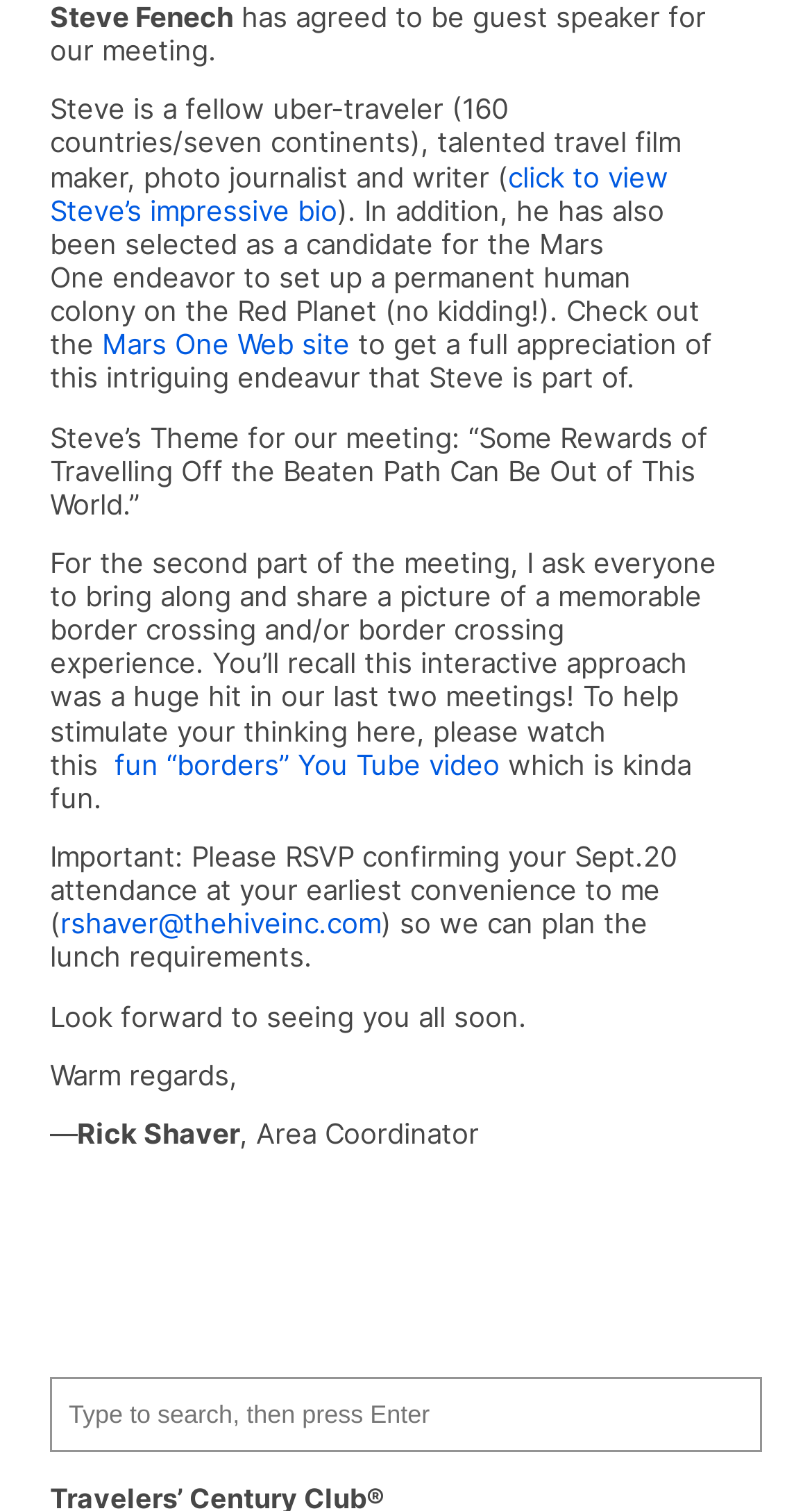What is the theme of Steve's meeting?
Based on the visual information, provide a detailed and comprehensive answer.

The theme of Steve's meeting is mentioned in the text as 'Some Rewards of Travelling Off the Beaten Path Can Be Out of This World'.